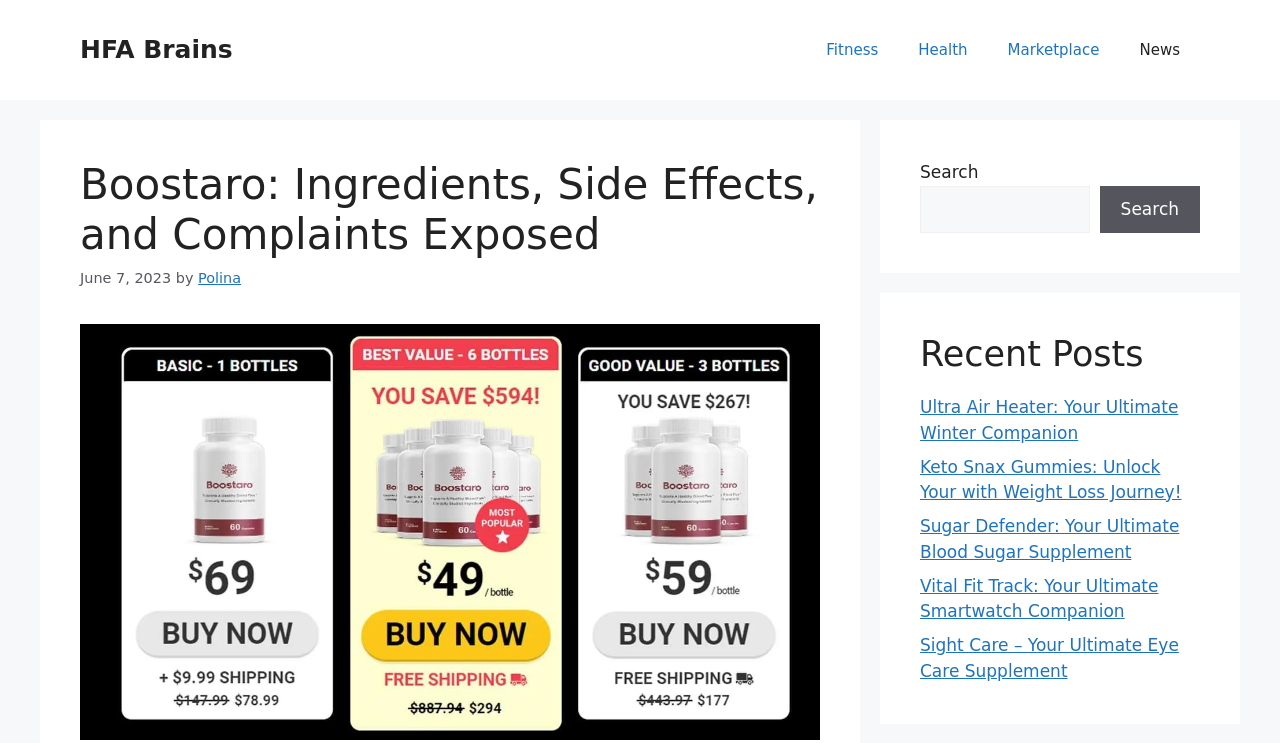Carefully observe the image and respond to the question with a detailed answer:
What is the purpose of the search box?

The search box is located in the top-right corner of the webpage, and the StaticText 'Search' suggests that it is used to search the website.